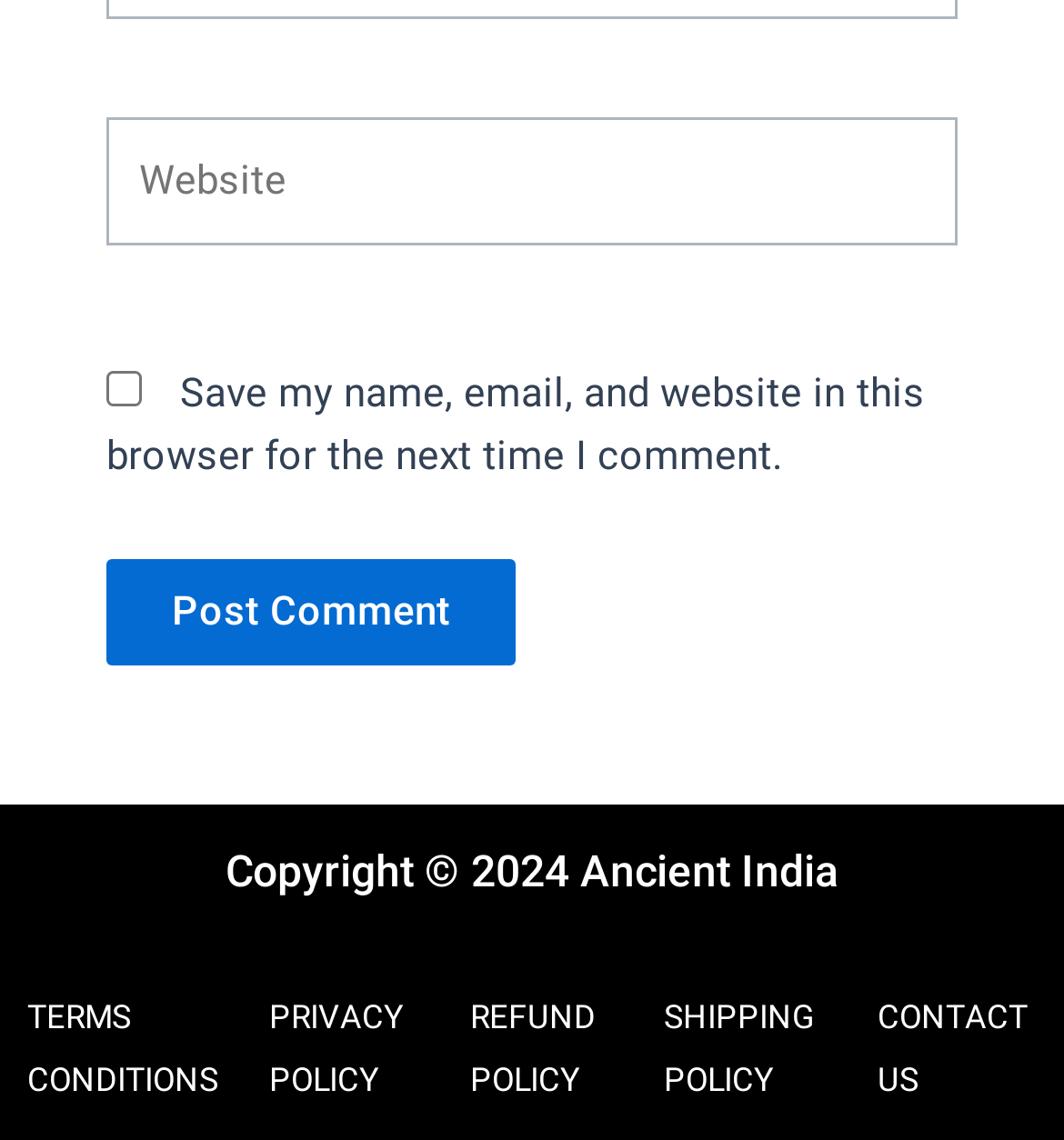Refer to the image and provide a thorough answer to this question:
What is the required field on the webpage?

The textbox labeled 'Website' is marked as required, indicating that users must enter a value in this field to proceed.